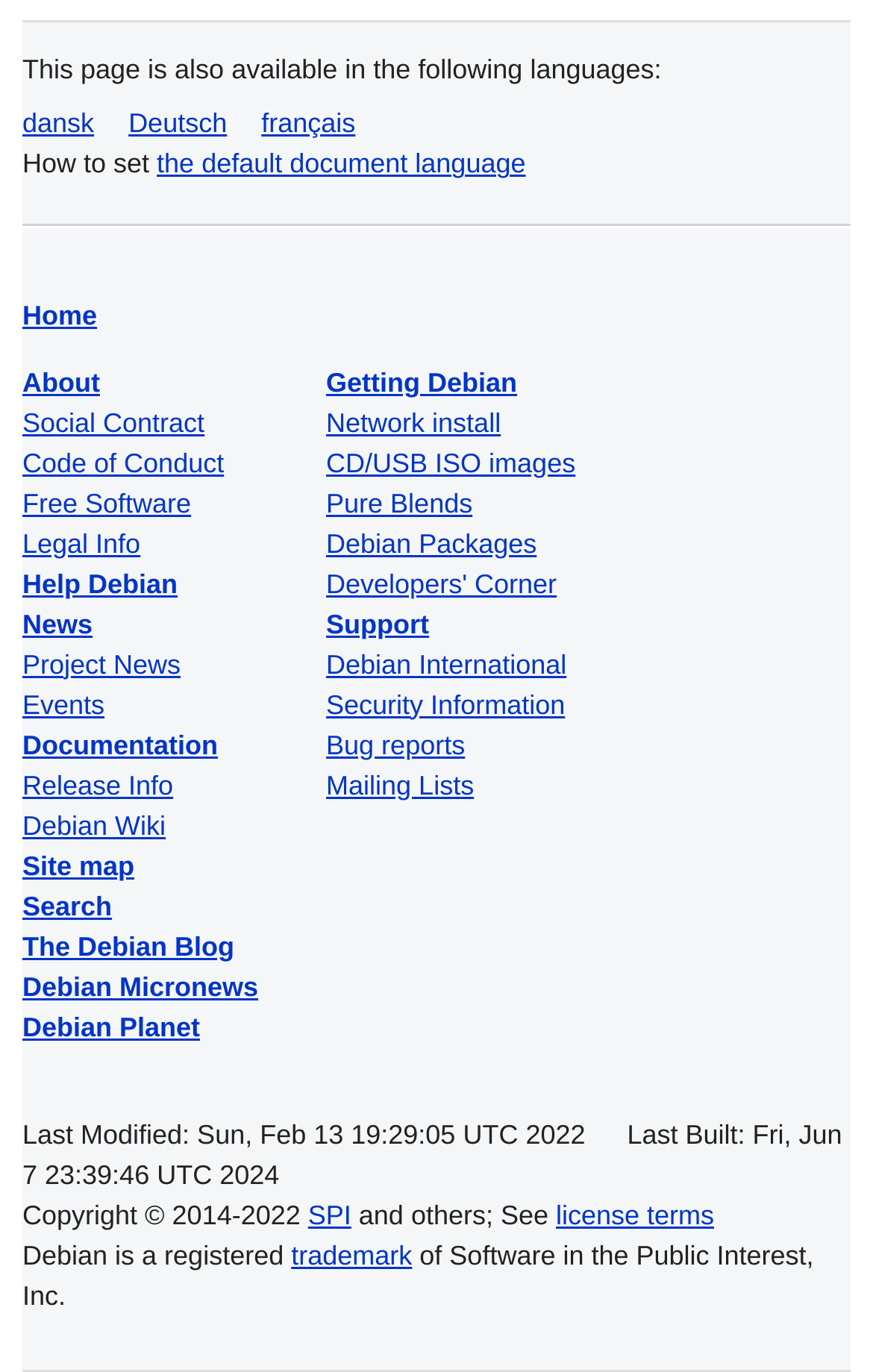Identify the bounding box coordinates of the element to click to follow this instruction: 'Get help on Debian'. Ensure the coordinates are four float values between 0 and 1, provided as [left, top, right, bottom].

[0.026, 0.414, 0.203, 0.437]